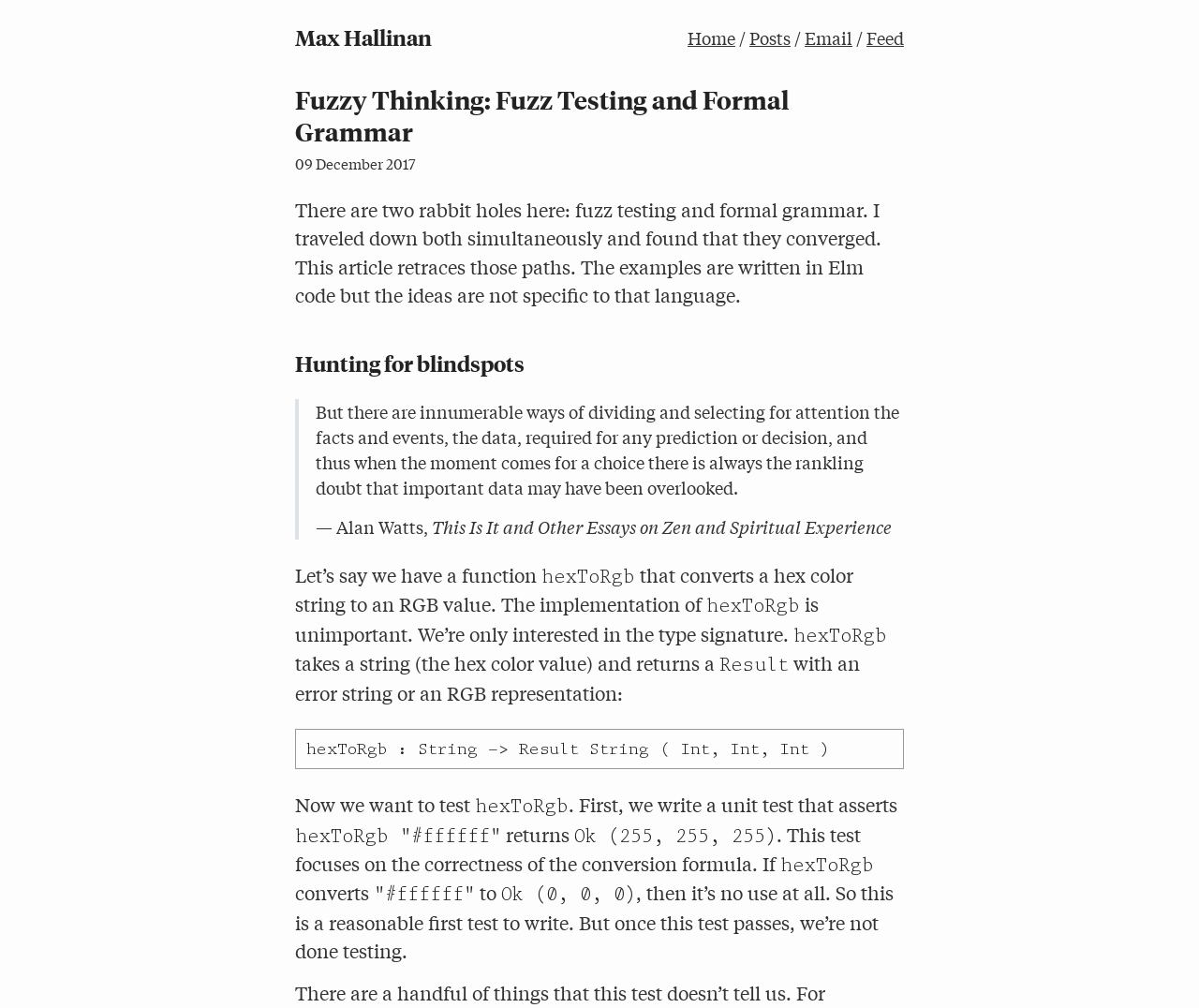Review the image closely and give a comprehensive answer to the question: What is the result of calling hexToRgb with '#ffffff'?

The result of calling hexToRgb with '#ffffff' is mentioned in the unit test, which asserts that hexToRgb '#ffffff' returns Ok (255, 255, 255). This indicates that the function correctly converts the hex color string '#ffffff' to the RGB value (255, 255, 255).